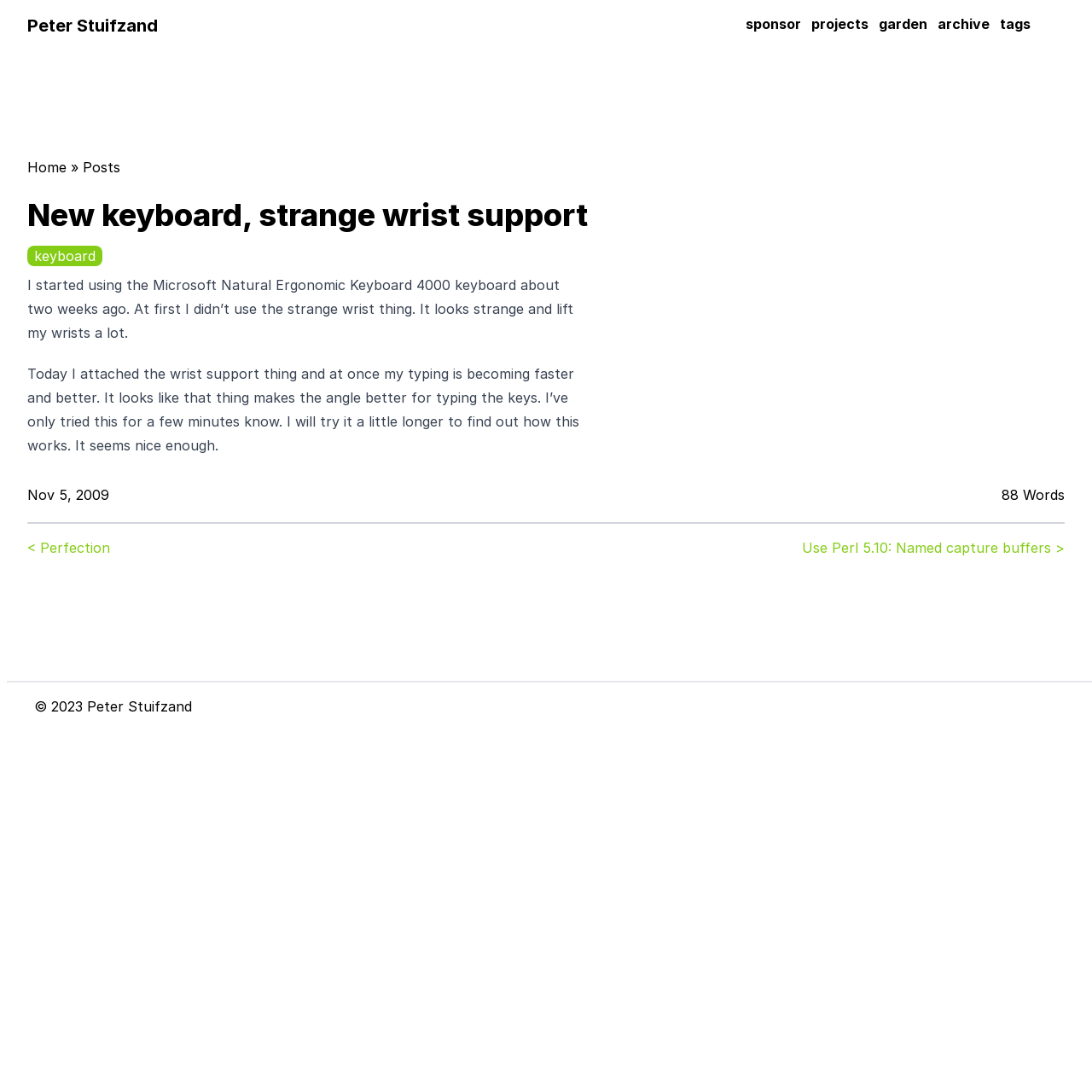Please reply to the following question with a single word or a short phrase:
What is the date of the article?

Nov 5, 2009